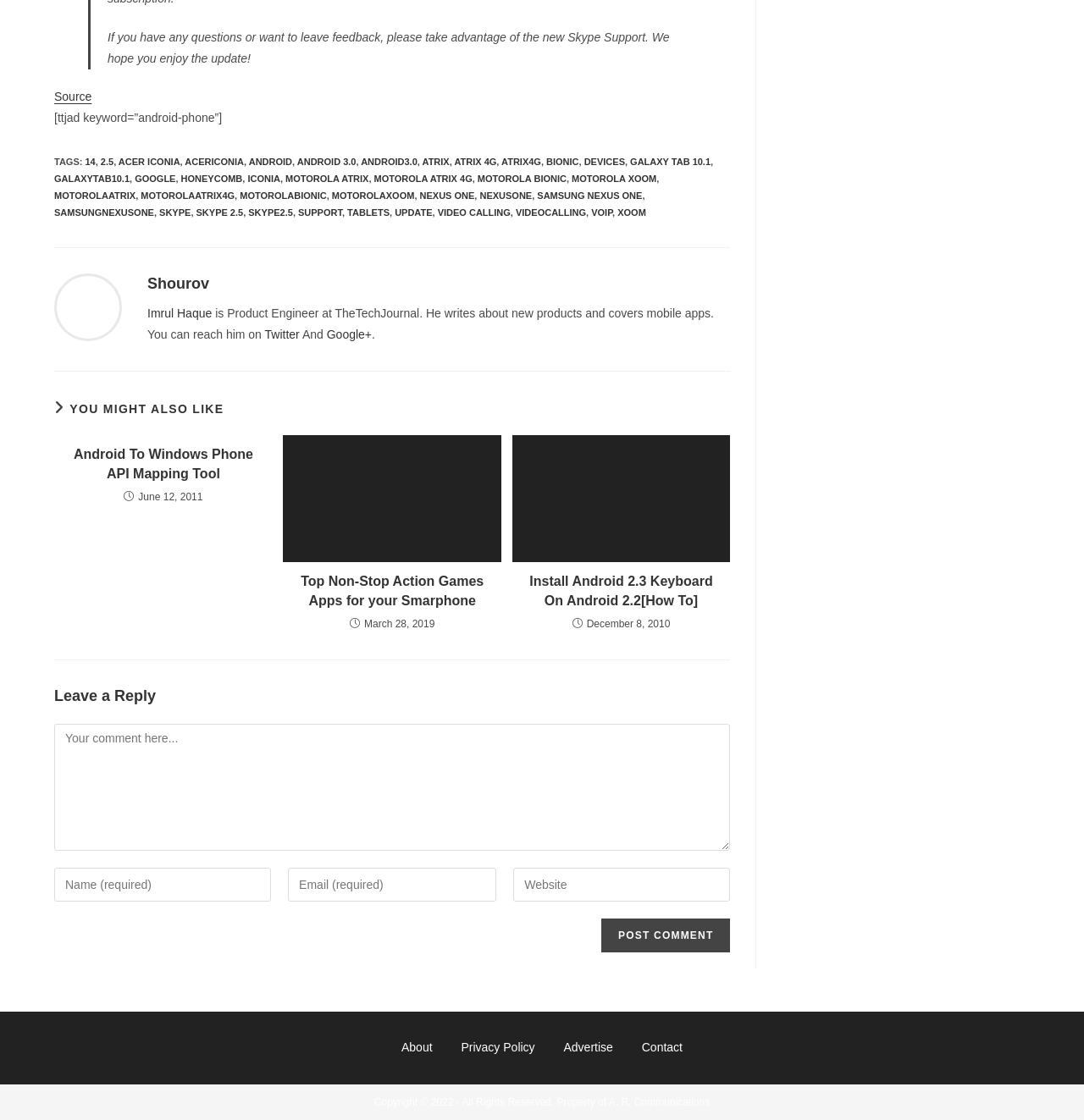Identify the bounding box coordinates of the region that needs to be clicked to carry out this instruction: "Check out the 'Android To Windows Phone API Mapping Tool' article". Provide these coordinates as four float numbers ranging from 0 to 1, i.e., [left, top, right, bottom].

[0.059, 0.398, 0.242, 0.432]